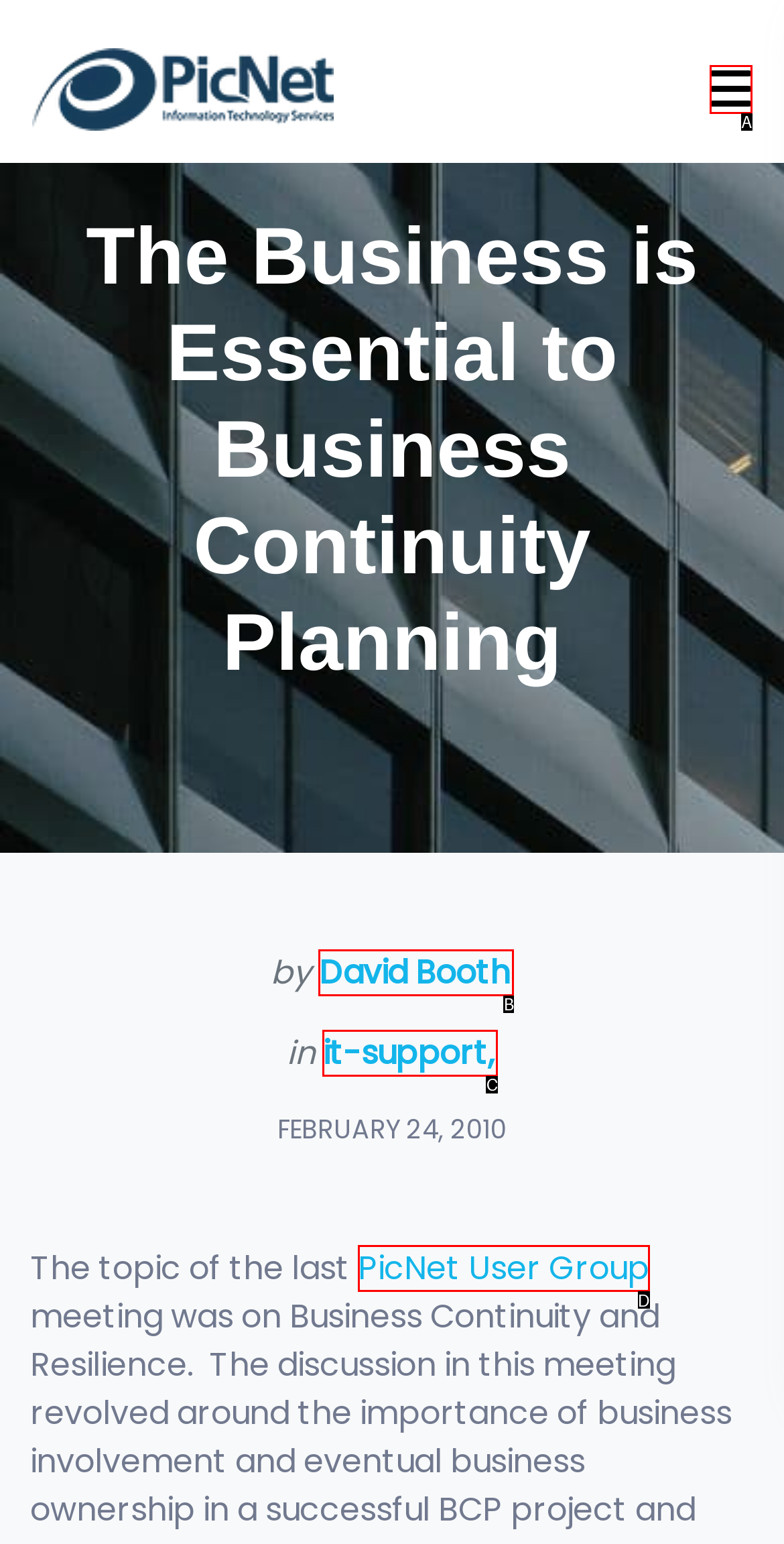Identify the option that corresponds to: parent_node: SERVICES
Respond with the corresponding letter from the choices provided.

A